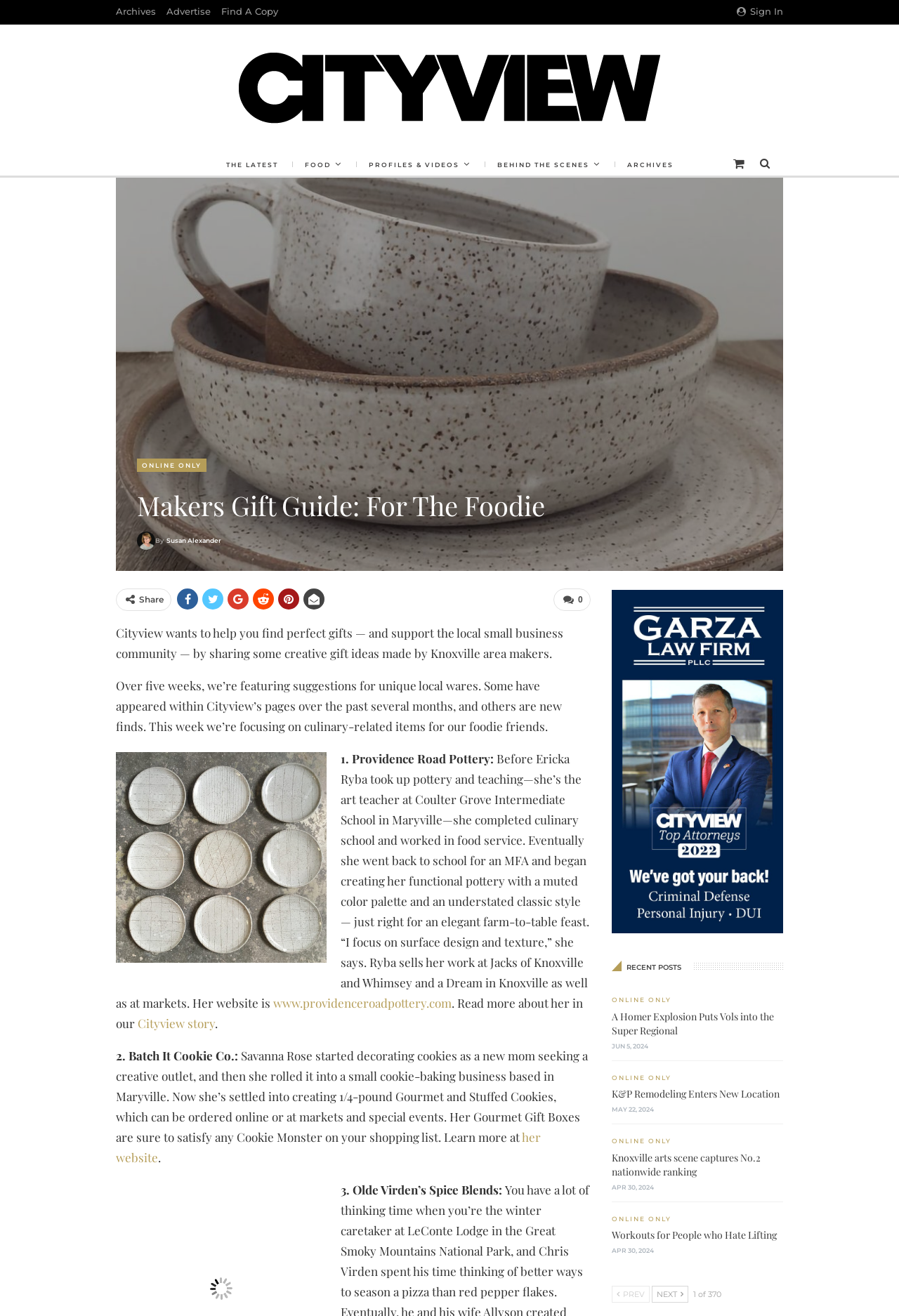Using the description: "0", identify the bounding box of the corresponding UI element in the screenshot.

[0.616, 0.447, 0.657, 0.464]